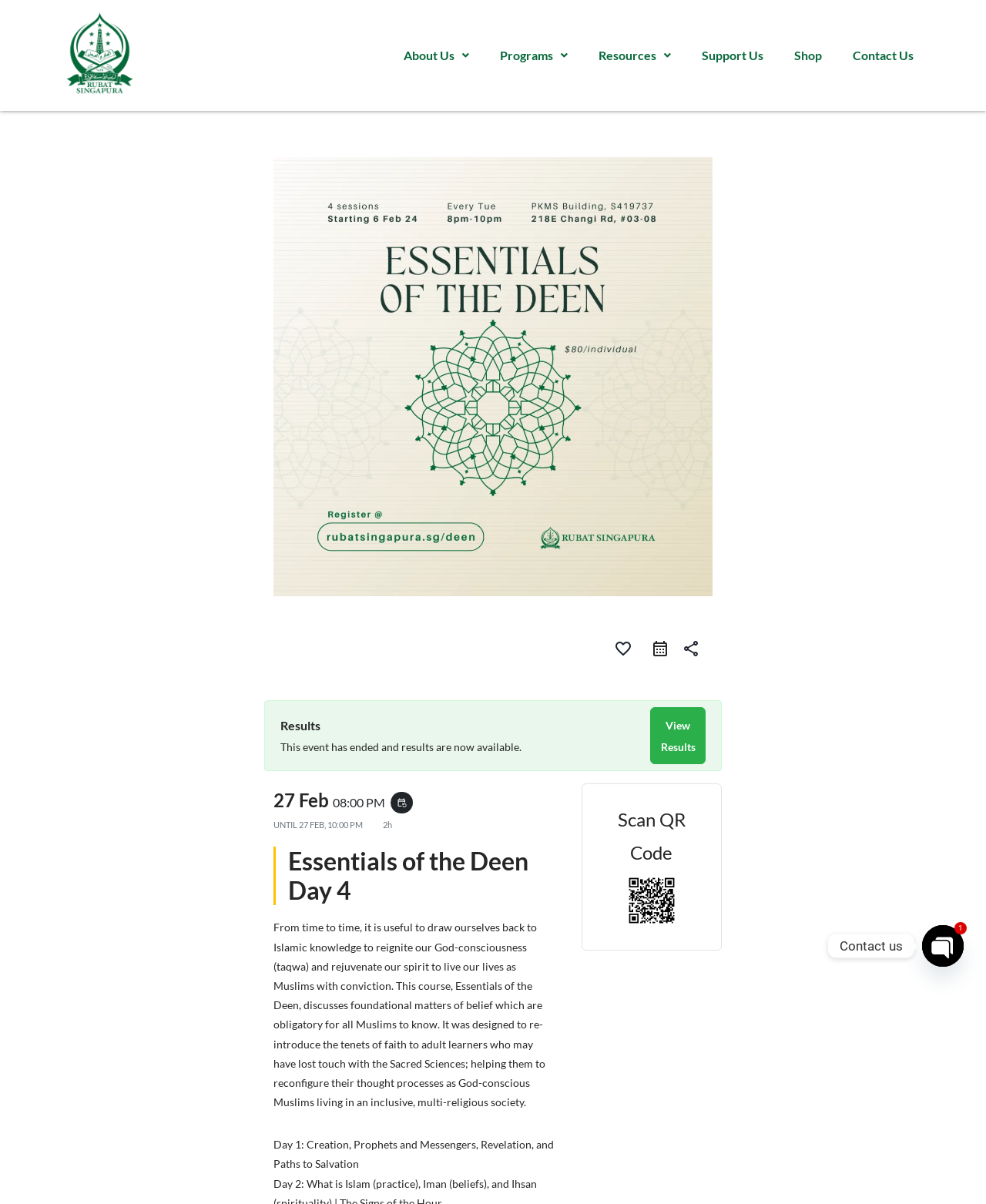Given the content of the image, can you provide a detailed answer to the question?
What is the date of the event?

I found the answer by looking at the static text element with the text '27 Feb' which is located near the top of the webpage, indicating that it is the date of the event.